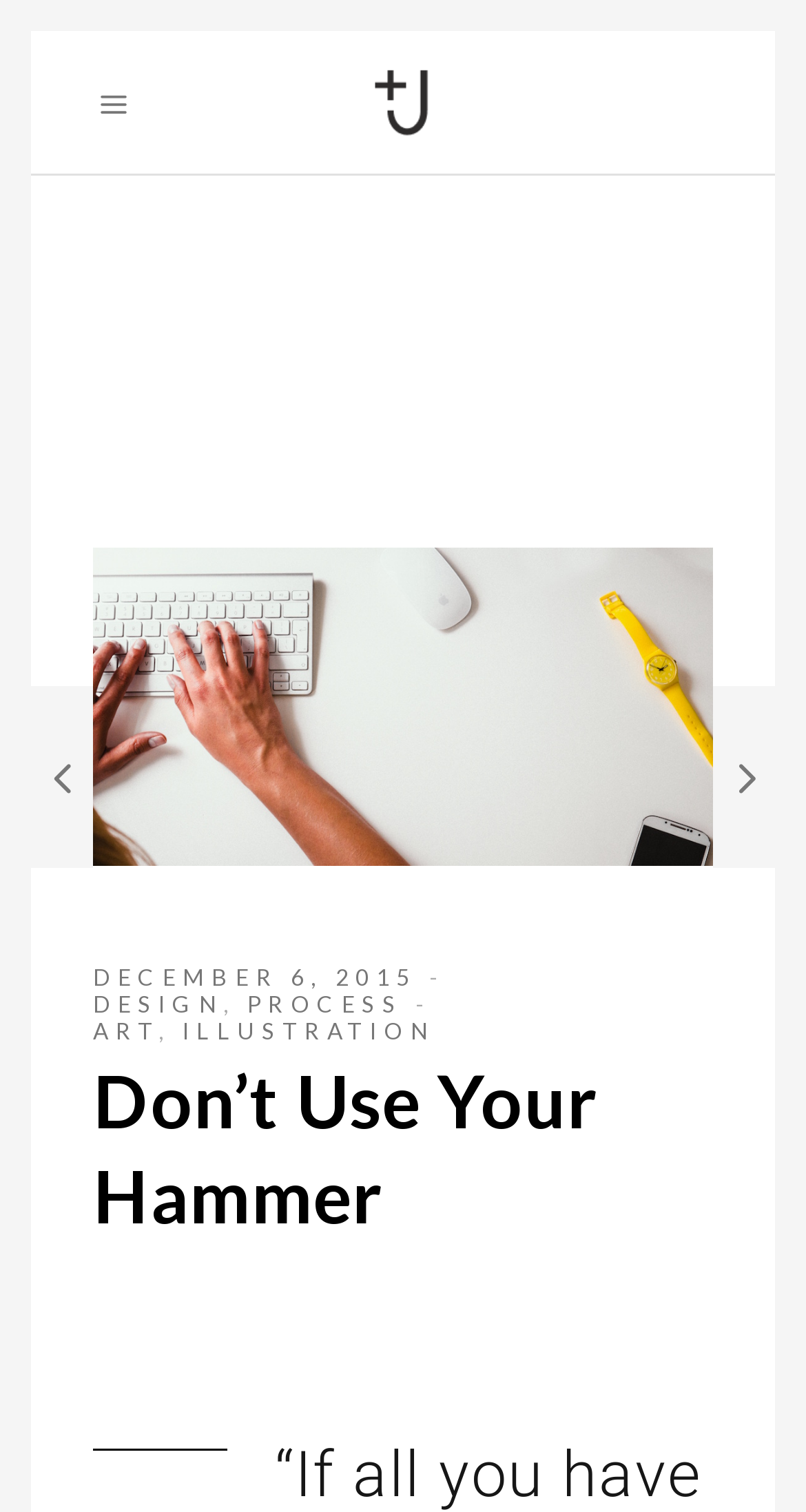Provide a brief response to the question below using a single word or phrase: 
What is the logo of the website?

Mobile Logo